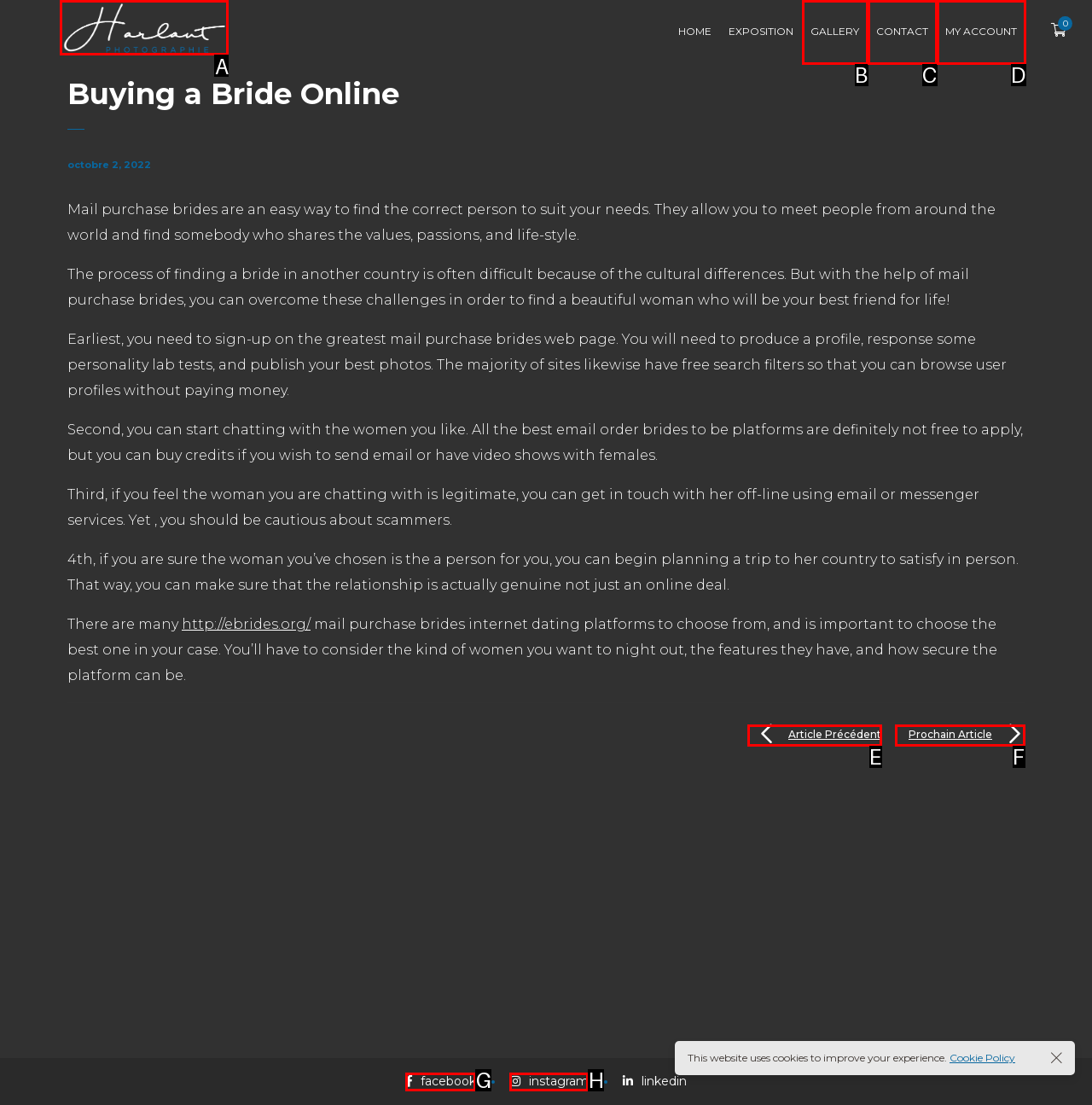Identify the correct letter of the UI element to click for this task: Visit Julien Harlaut Photographie
Respond with the letter from the listed options.

A